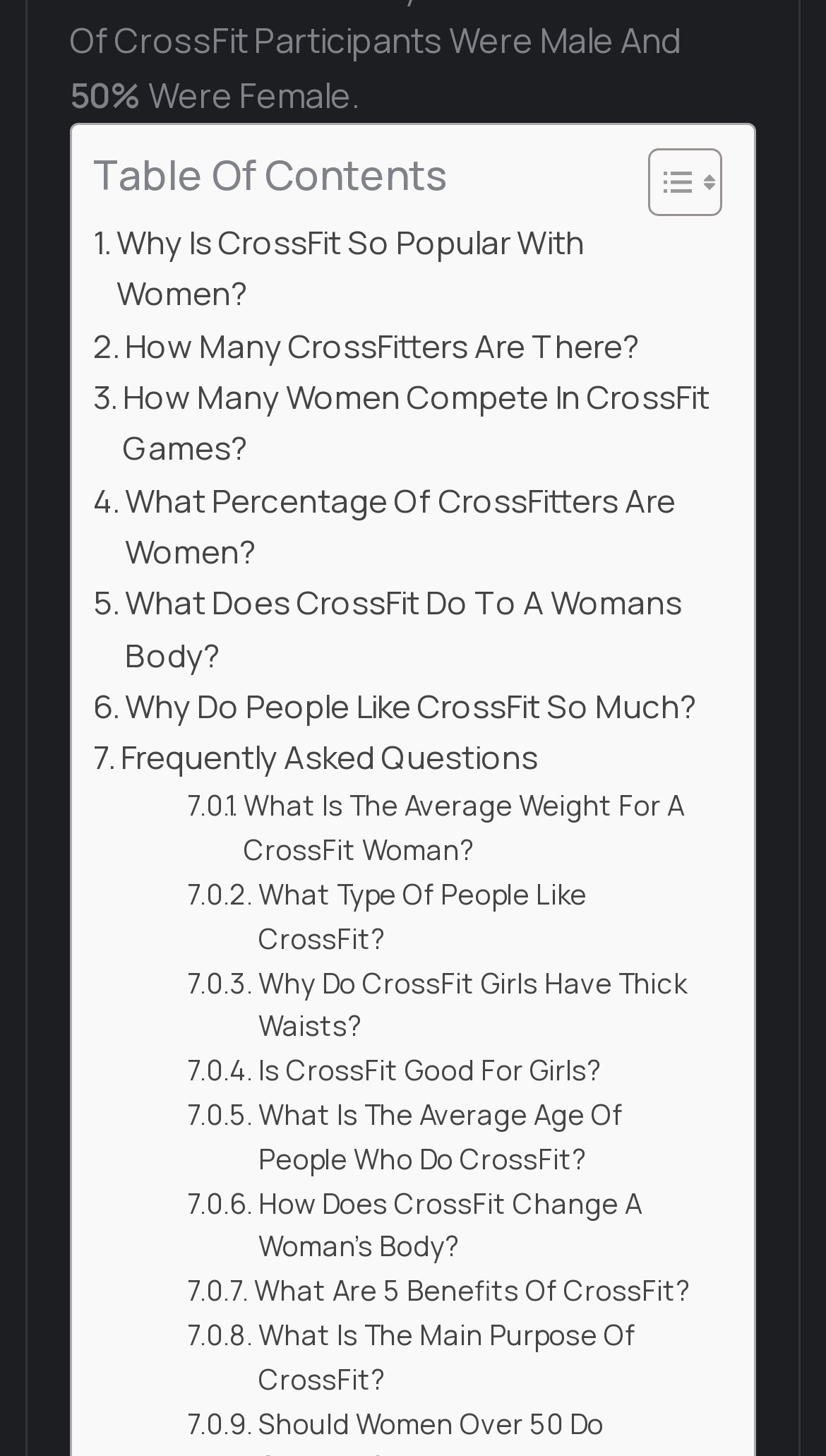Answer the following inquiry with a single word or phrase:
How many links are there on this webpage?

15